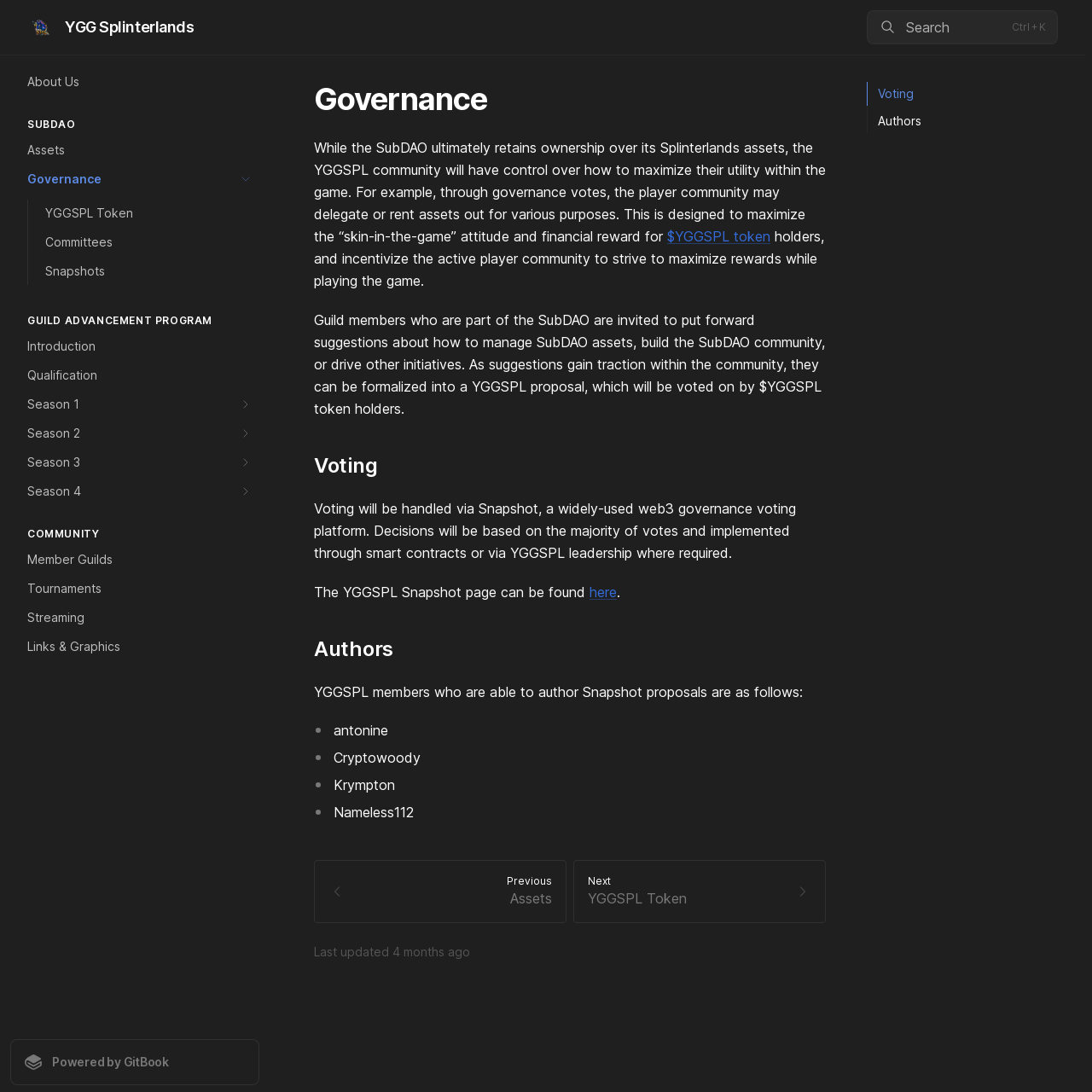Specify the bounding box coordinates of the element's region that should be clicked to achieve the following instruction: "View posts from June 2024". The bounding box coordinates consist of four float numbers between 0 and 1, in the format [left, top, right, bottom].

None